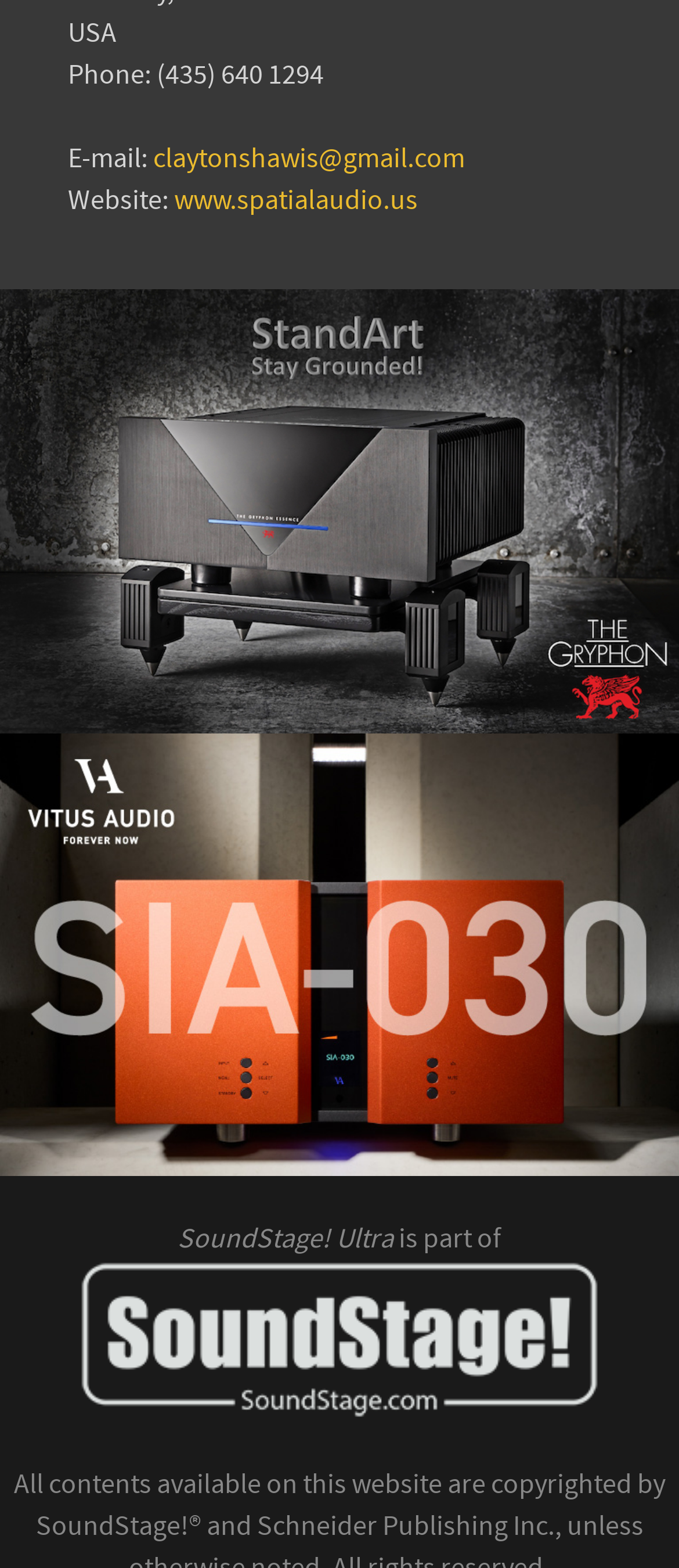Respond to the following question using a concise word or phrase: 
What is the name of the audio stand?

StandArt